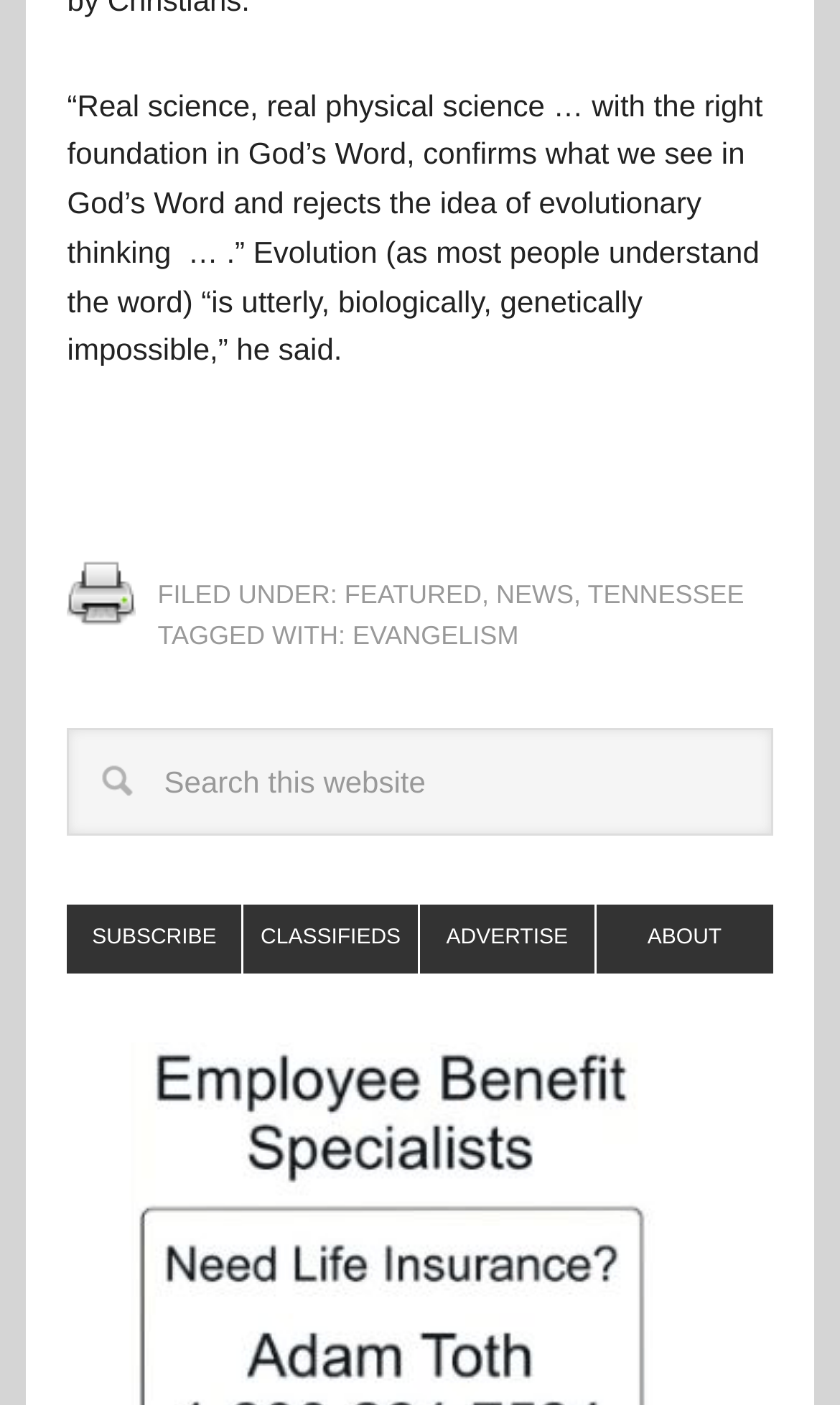What is the main topic of the quote?
Please provide a comprehensive and detailed answer to the question.

The main topic of the quote is evolution, as it is mentioned in the quote '“Real science, real physical science … with the right foundation in God’s Word, confirms what we see in God’s Word and rejects the idea of evolutionary thinking ….”'